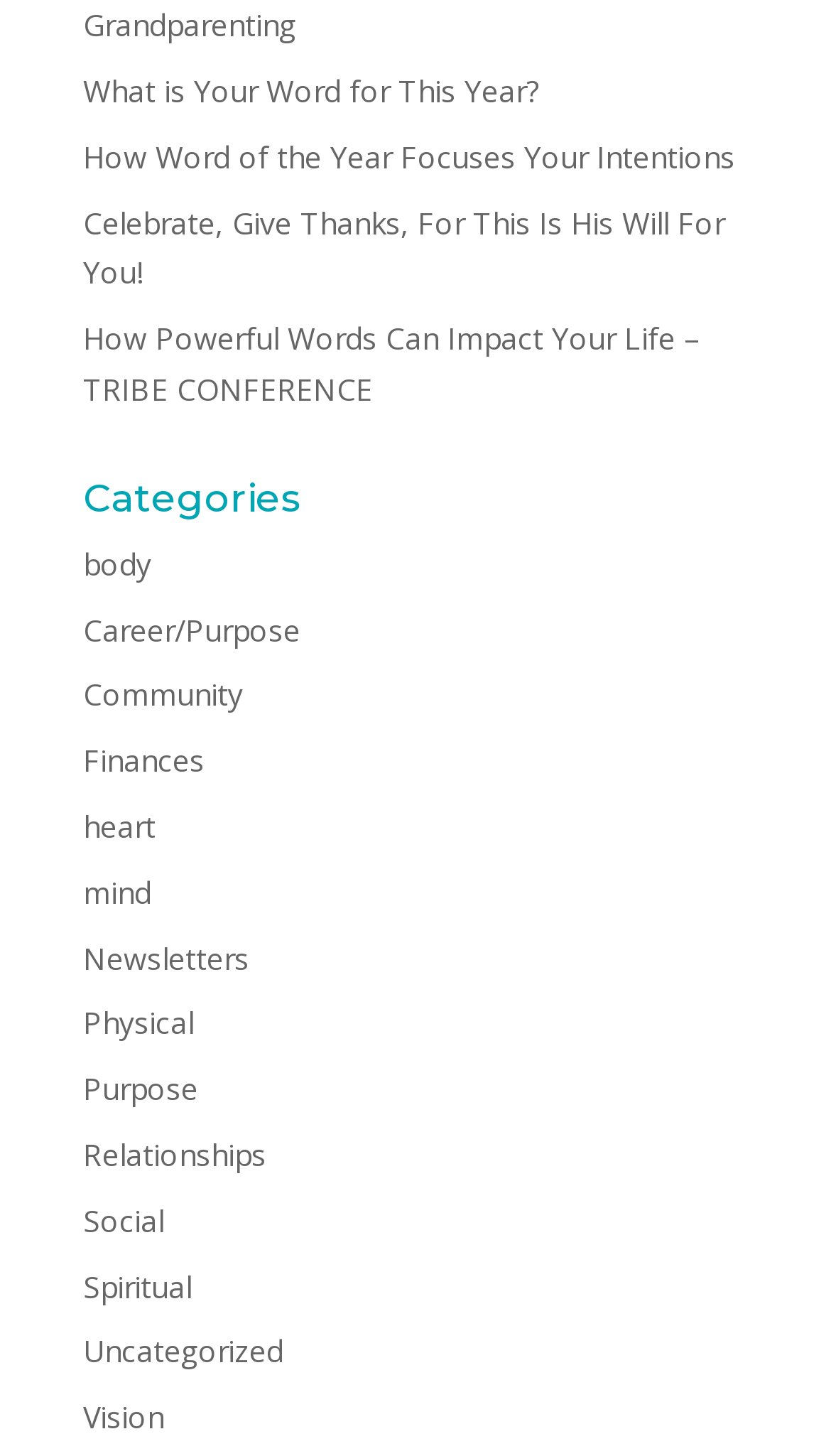Provide your answer to the question using just one word or phrase: Is there a link related to finances on the webpage?

Yes